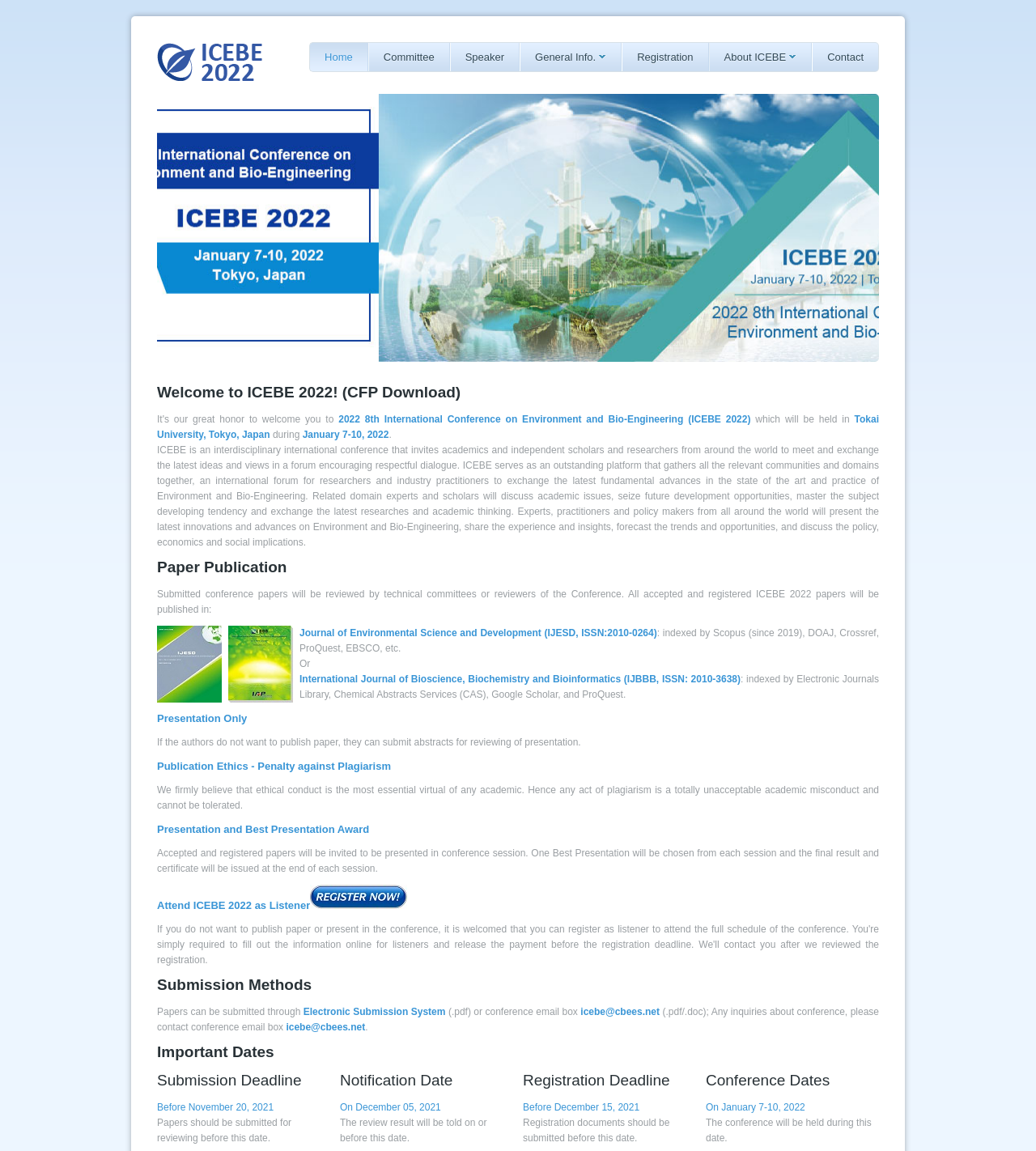Pinpoint the bounding box coordinates of the element you need to click to execute the following instruction: "Contact the conference through 'icebe@cbees.net'". The bounding box should be represented by four float numbers between 0 and 1, in the format [left, top, right, bottom].

[0.56, 0.874, 0.637, 0.884]